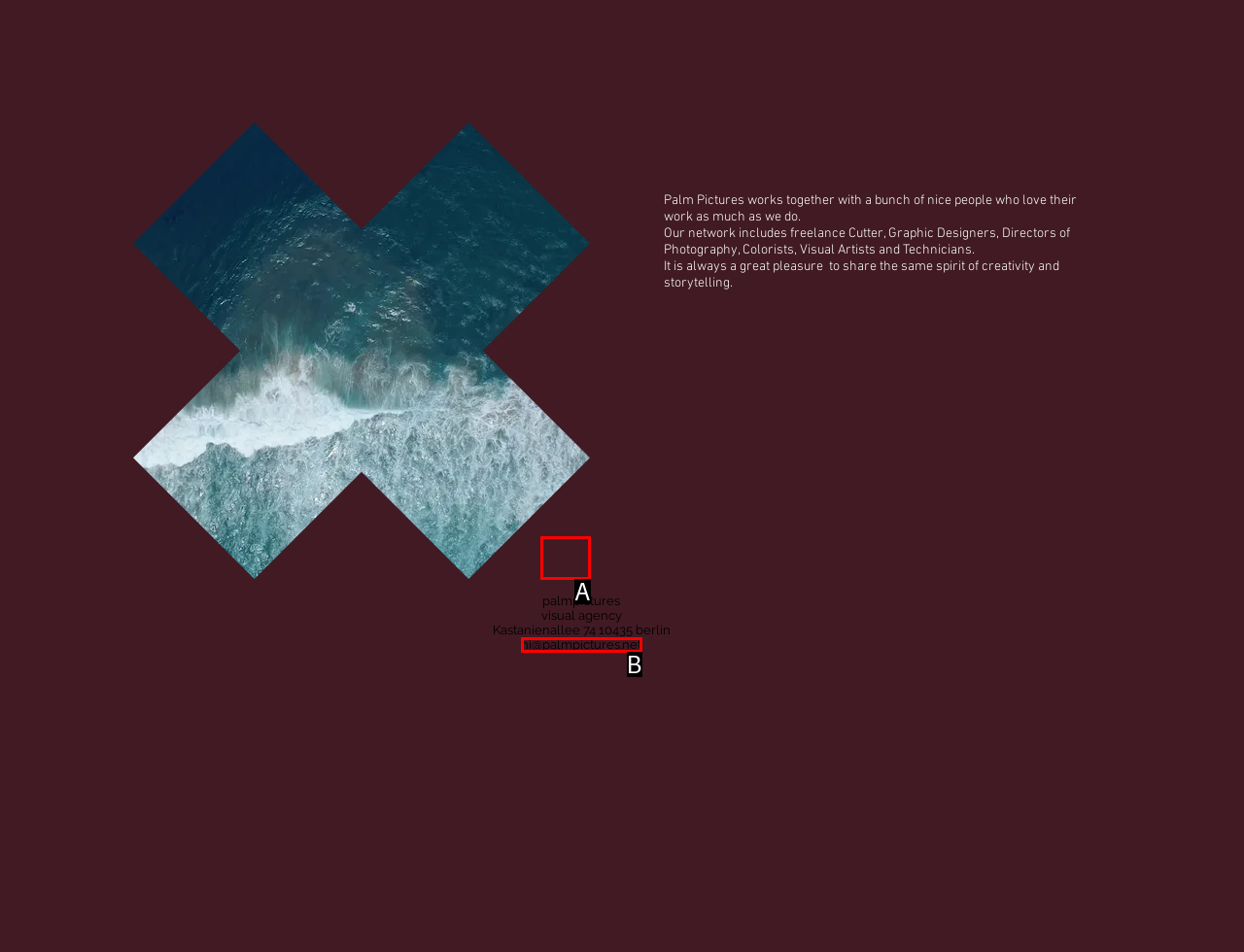Pick the option that corresponds to: hi@palmpictures.net
Provide the letter of the correct choice.

B